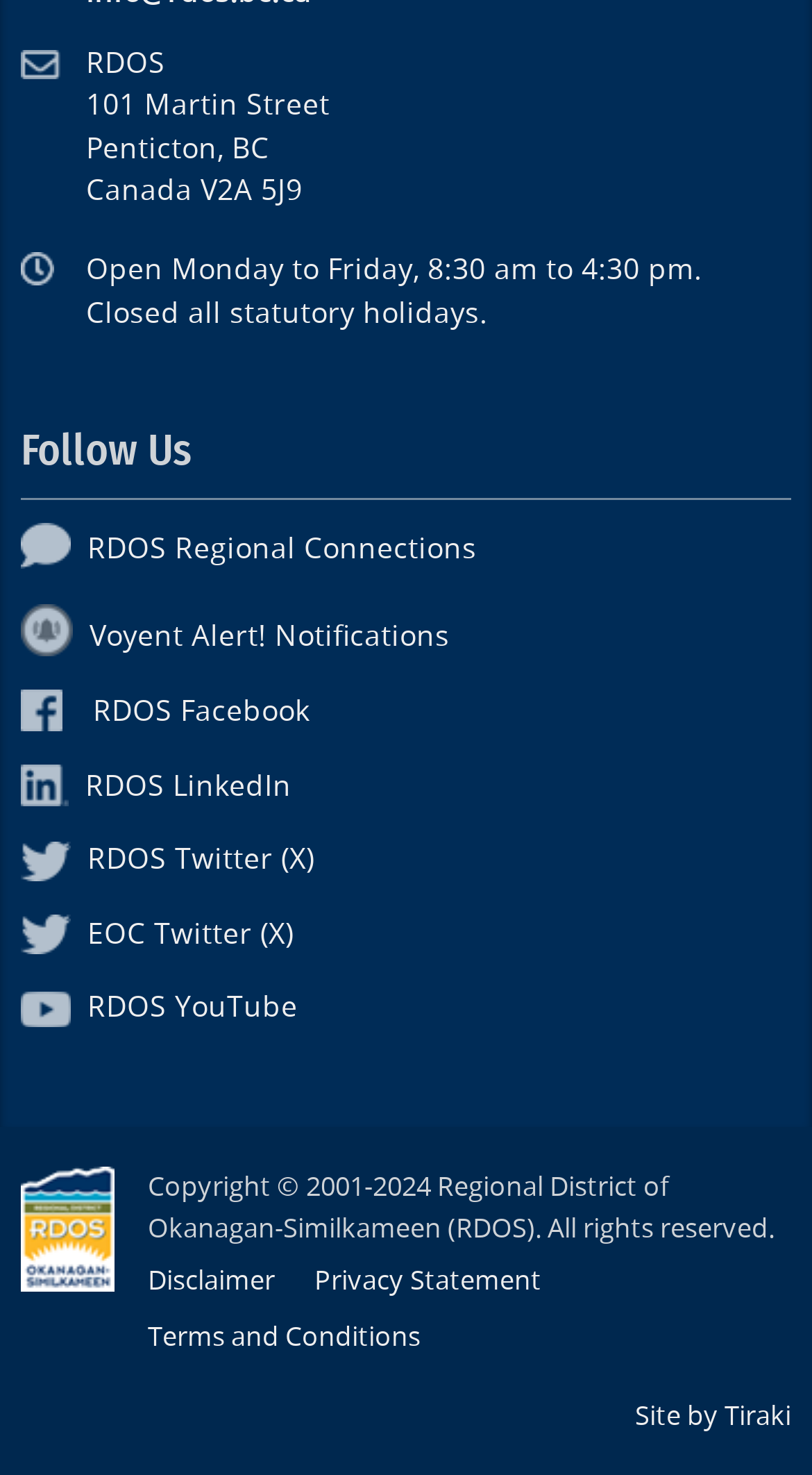Utilize the details in the image to give a detailed response to the question: What is the name of the website developer?

I found the name of the website developer by reading the link element with ID 51, which is located at the bottom of the webpage.